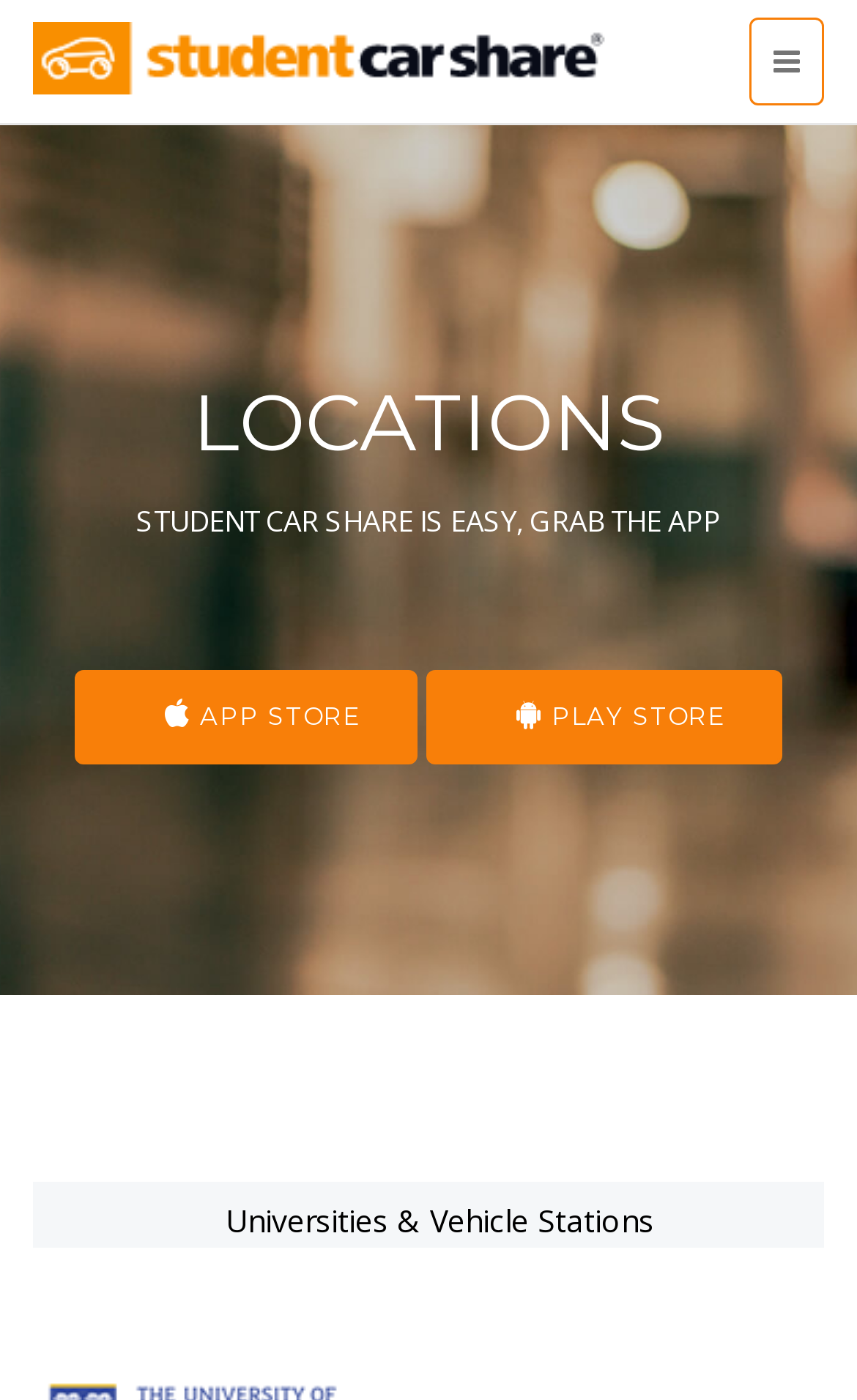Use a single word or phrase to answer the question:
What is the position of the 'Universities & Vehicle Stations' heading?

Bottom